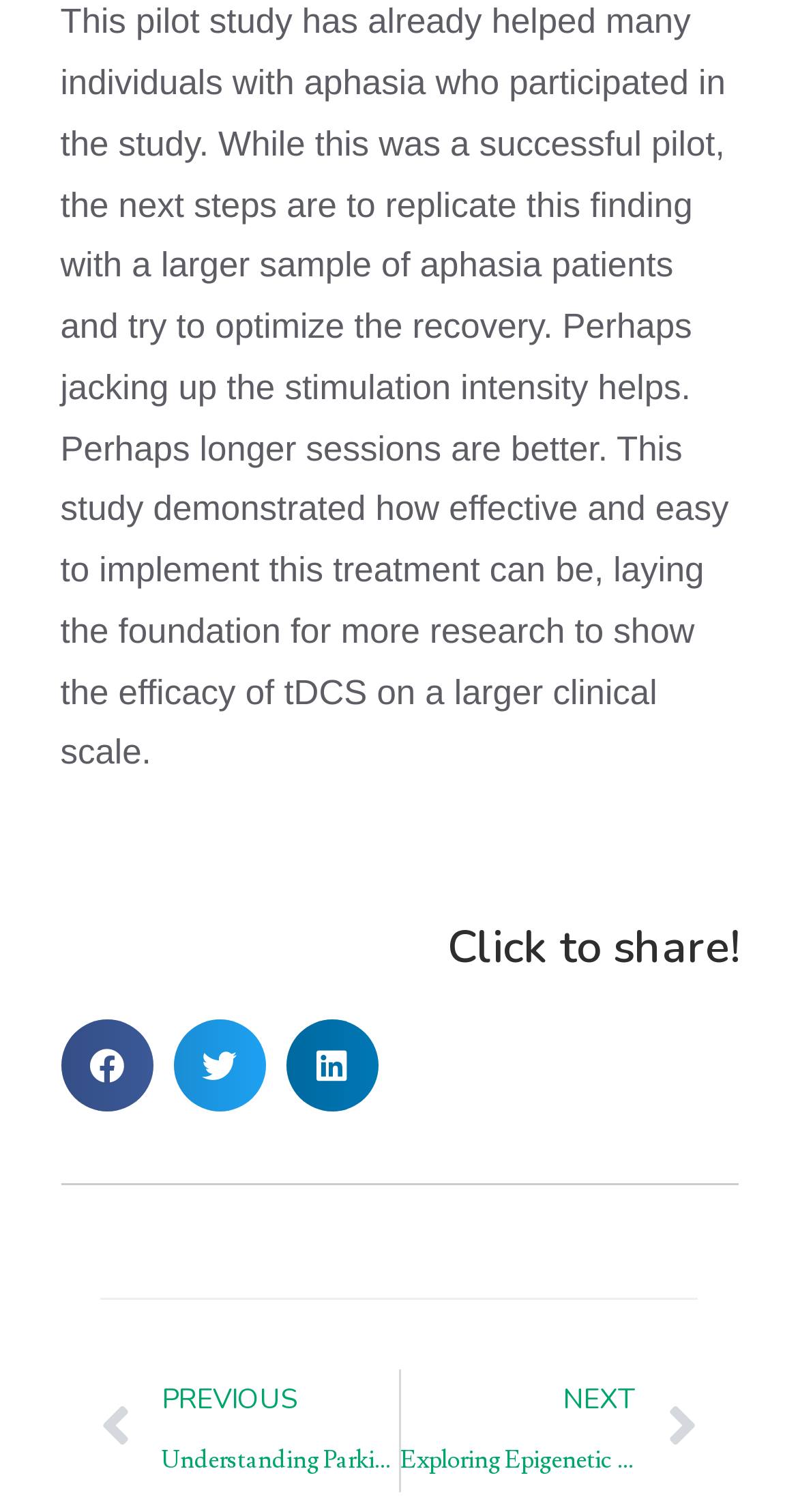What are the two links at the bottom of the page for?
Using the picture, provide a one-word or short phrase answer.

Navigating to other articles